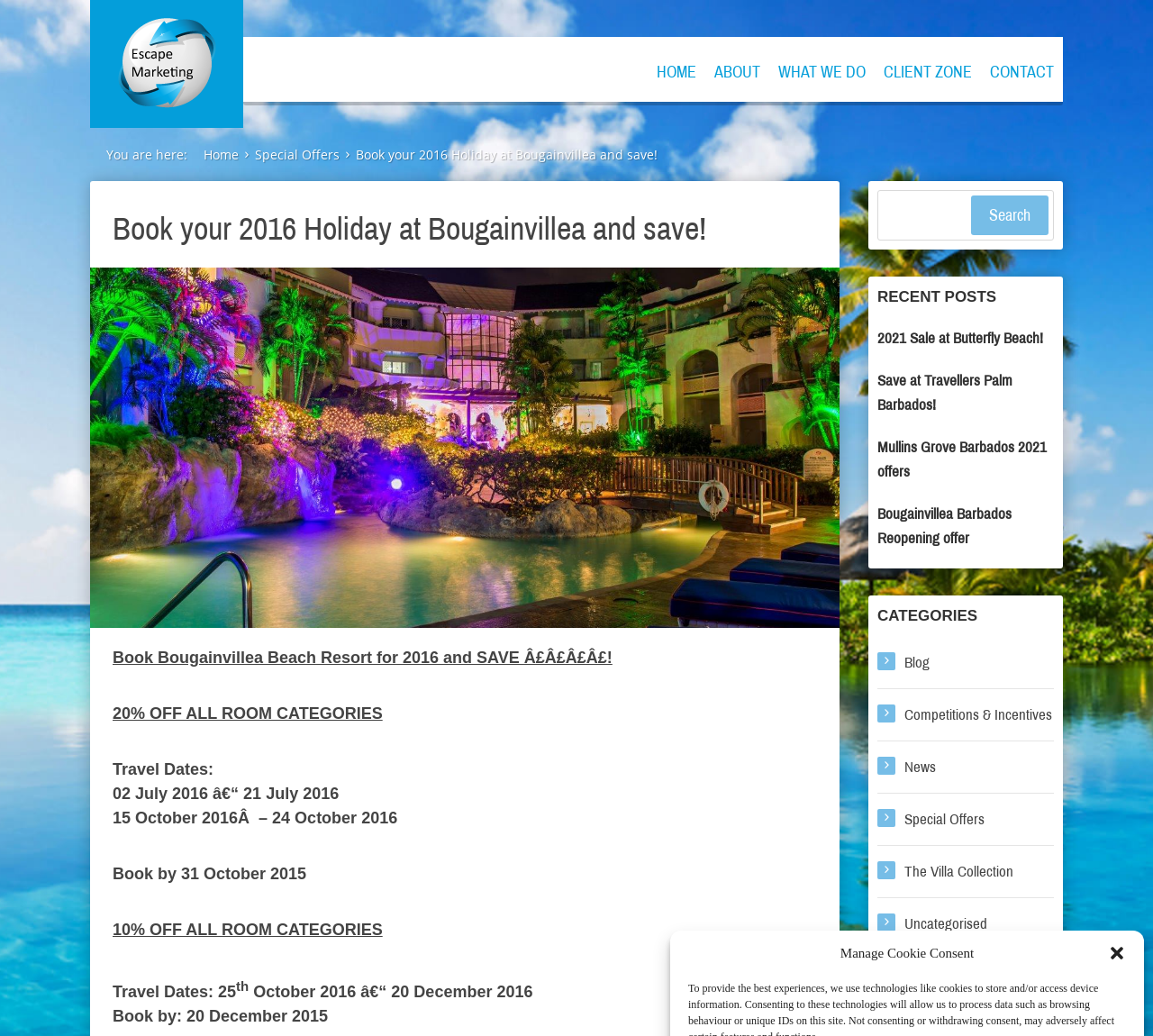Please identify the bounding box coordinates of the element on the webpage that should be clicked to follow this instruction: "Go to the Home page". The bounding box coordinates should be given as four float numbers between 0 and 1, formatted as [left, top, right, bottom].

None